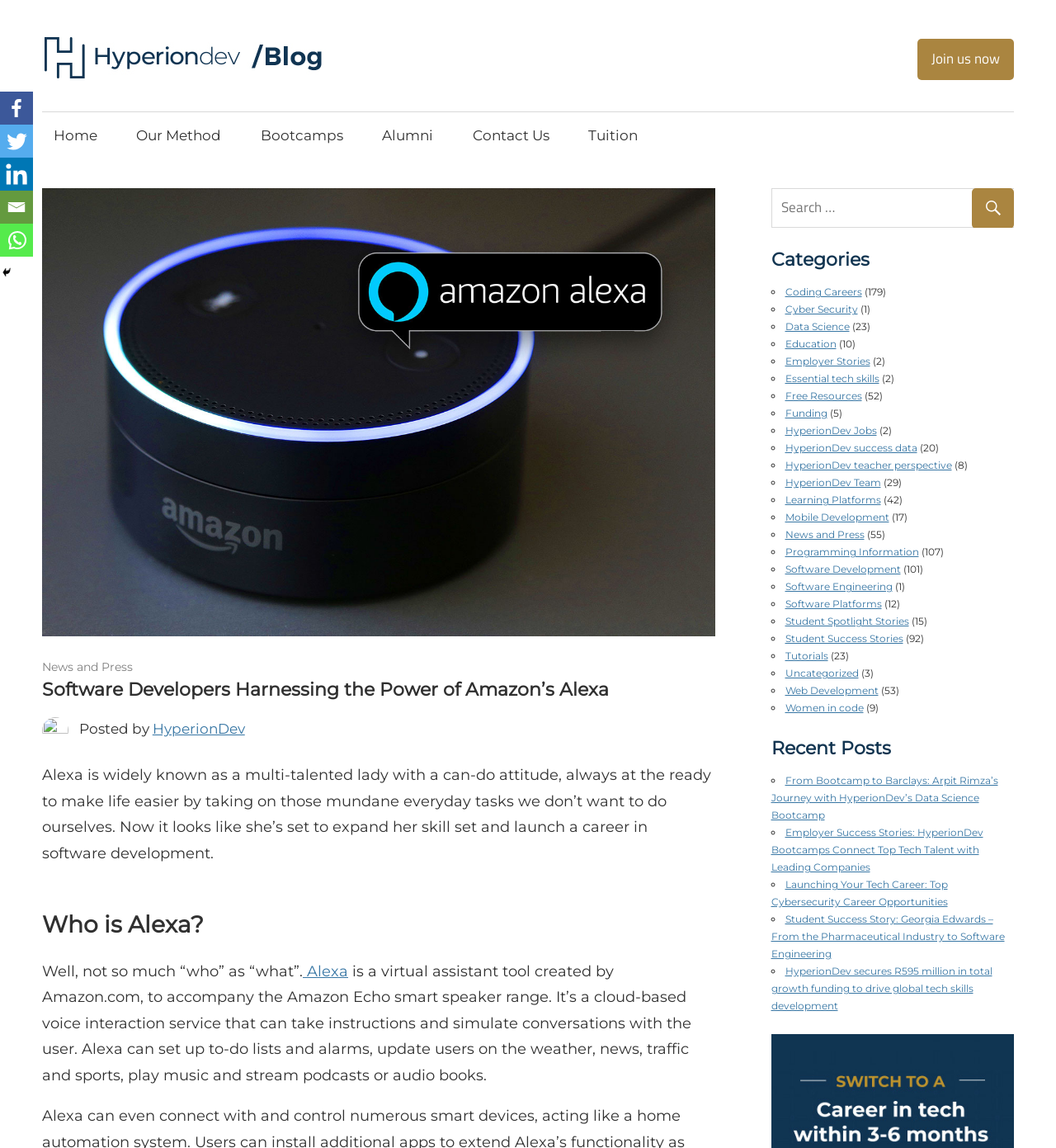Please predict the bounding box coordinates of the element's region where a click is necessary to complete the following instruction: "Go to the 'Home' page". The coordinates should be represented by four float numbers between 0 and 1, i.e., [left, top, right, bottom].

[0.04, 0.097, 0.102, 0.139]